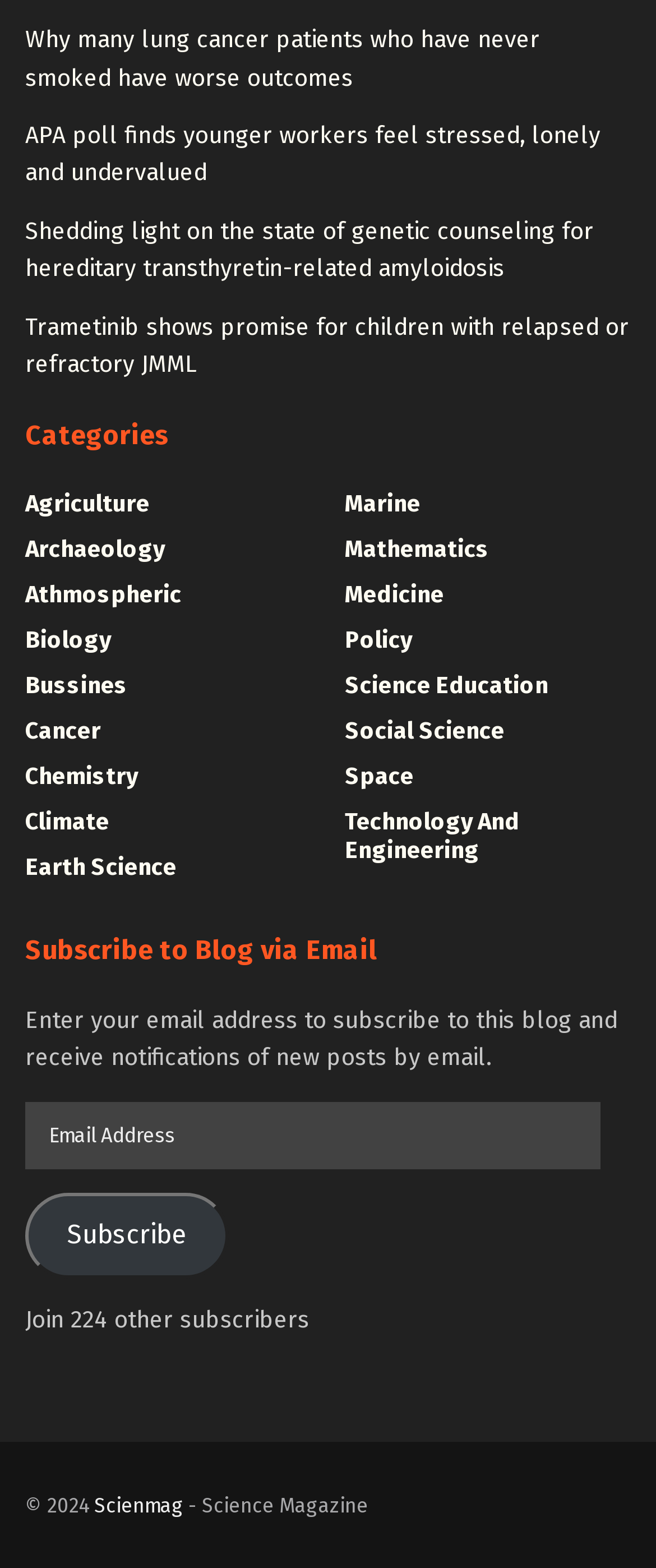Use the information in the screenshot to answer the question comprehensively: What is the purpose of the textbox?

The textbox is labeled 'Email Address' and is required, and it is located next to a 'Subscribe' button, suggesting that it is used to enter an email address to subscribe to the blog.